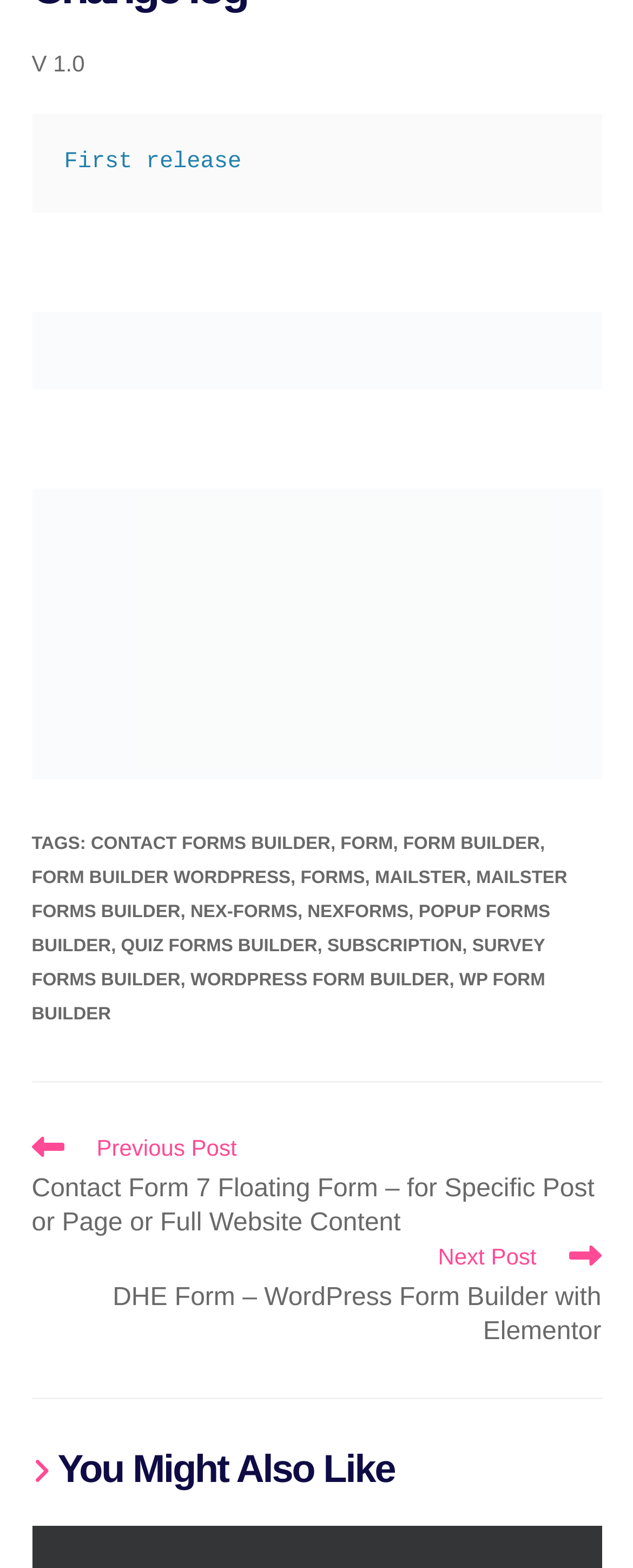What is the purpose of the link 'Follow Basix'?
Refer to the screenshot and answer in one word or phrase.

Receive news about item updates and new item releases